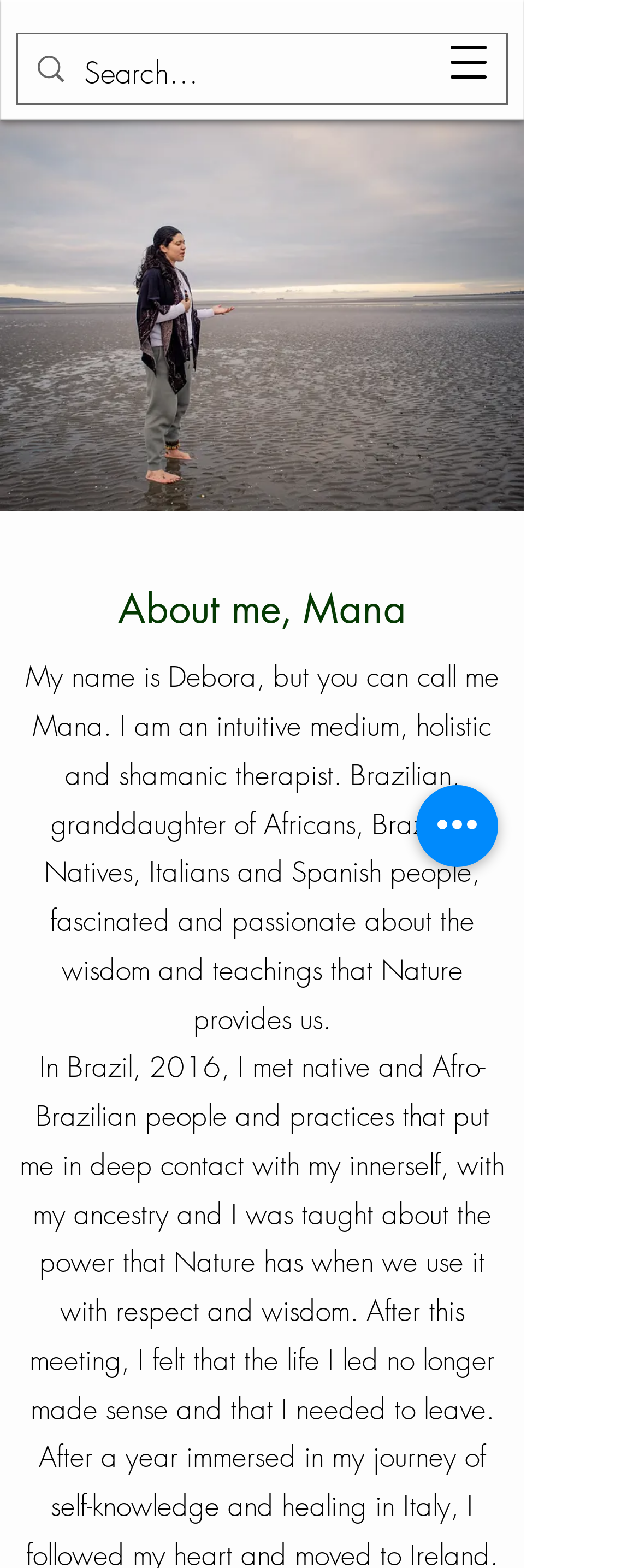Given the element description "parent_node: Search for: value="Search"" in the screenshot, predict the bounding box coordinates of that UI element.

None